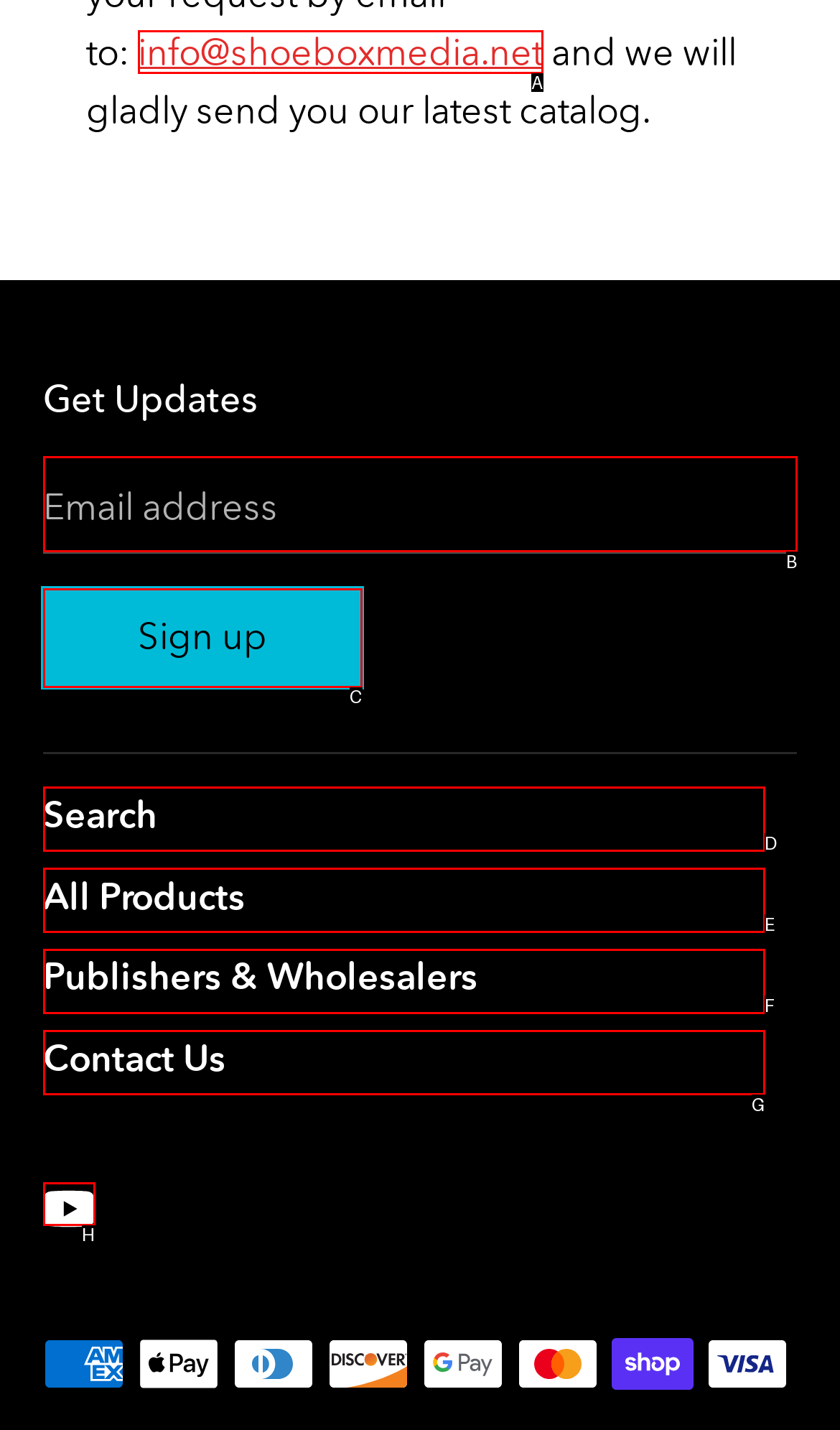Determine which option matches the element description: Search
Answer using the letter of the correct option.

D